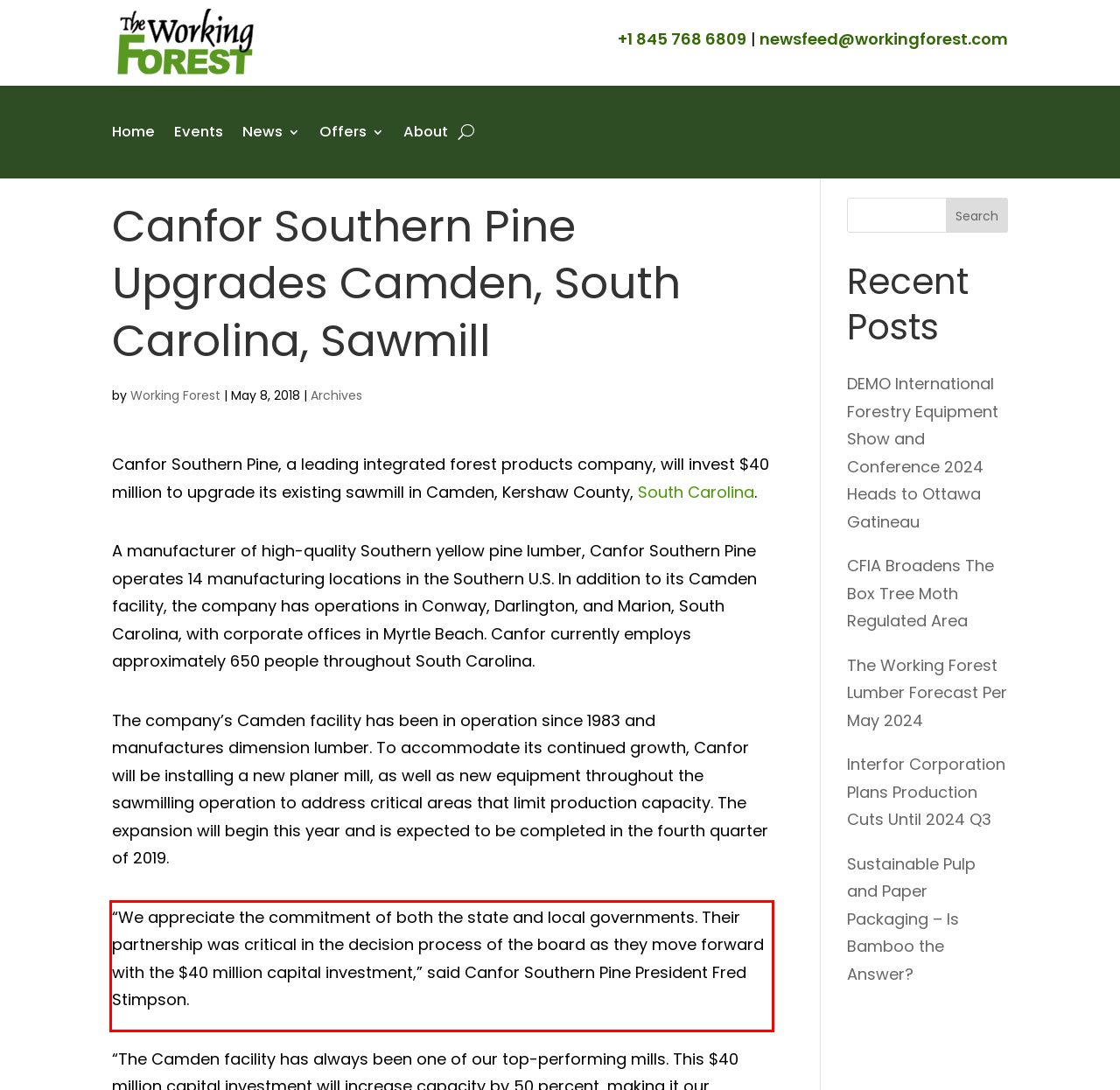Given a screenshot of a webpage containing a red bounding box, perform OCR on the text within this red bounding box and provide the text content.

“We appreciate the commitment of both the state and local governments. Their partnership was critical in the decision process of the board as they move forward with the $40 million capital investment,” said Canfor Southern Pine President Fred Stimpson.